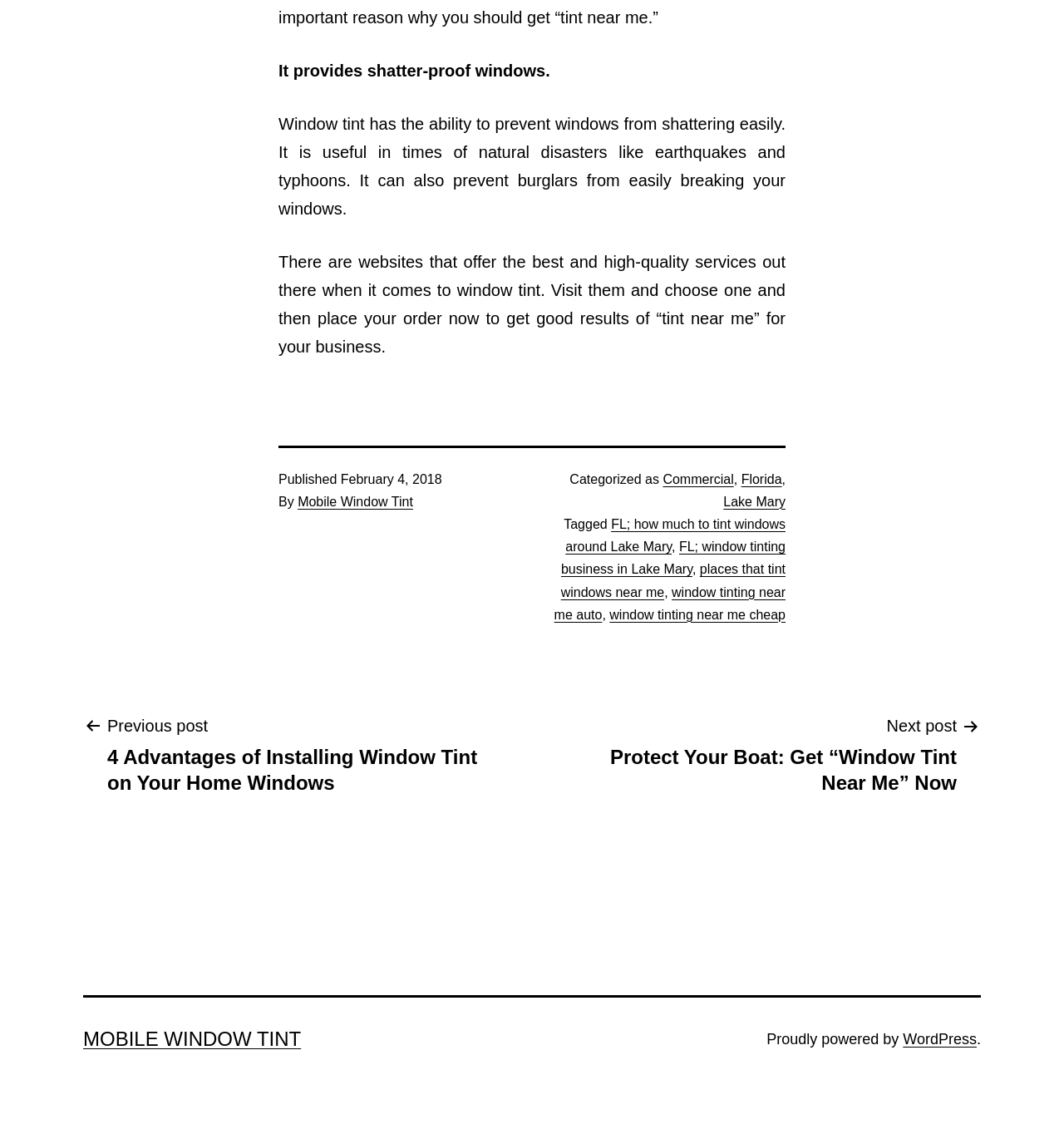Please identify the coordinates of the bounding box that should be clicked to fulfill this instruction: "Click on 'WordPress'".

[0.849, 0.917, 0.918, 0.932]